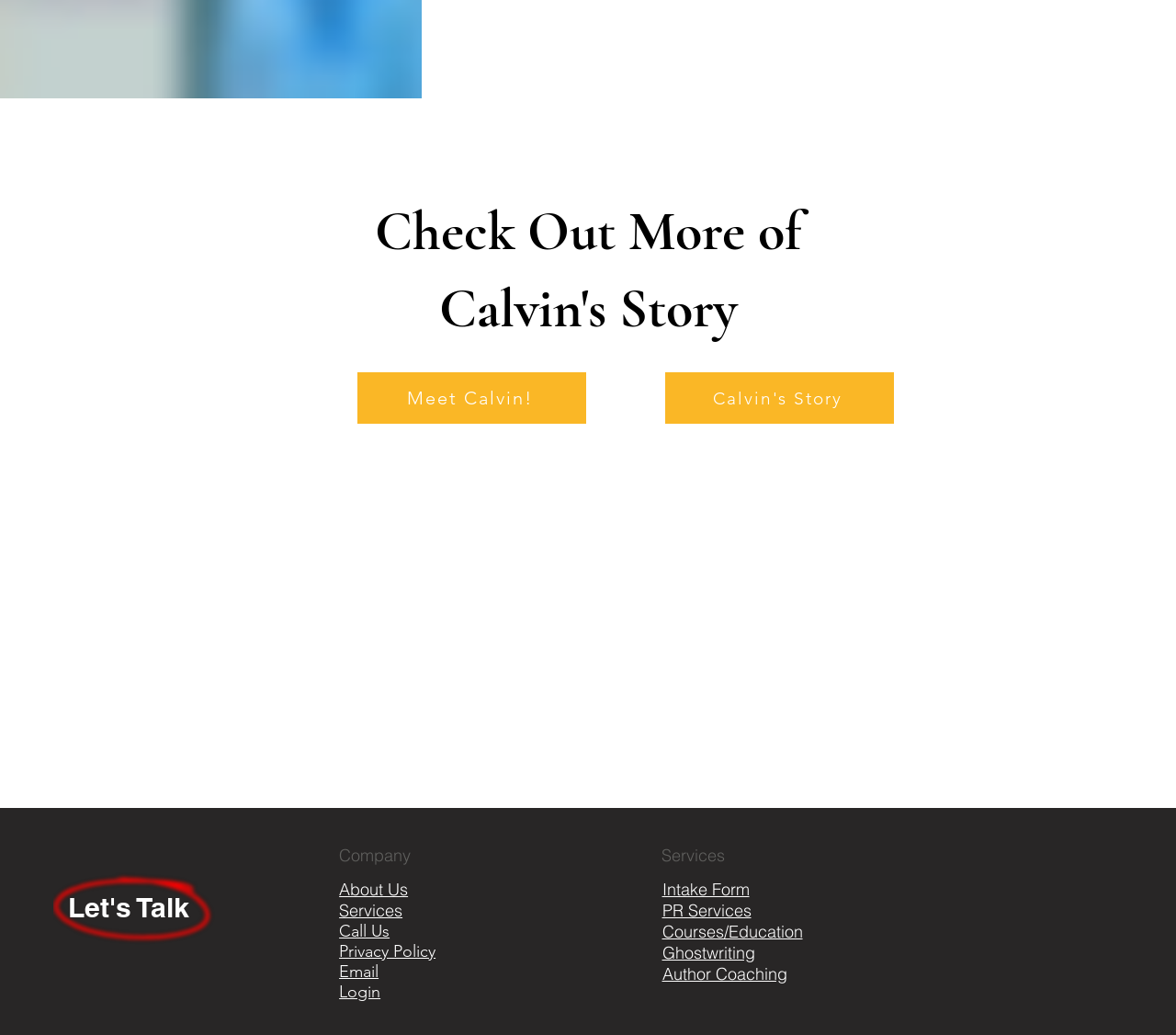How many links are there in the footer section?
With the help of the image, please provide a detailed response to the question.

The footer section has links 'About Us', 'Services', 'Call Us', 'Privacy Policy', 'Email', 'Login', 'Intake Form', 'PR Services', and 'Ghostwriting', which totals 9 links.